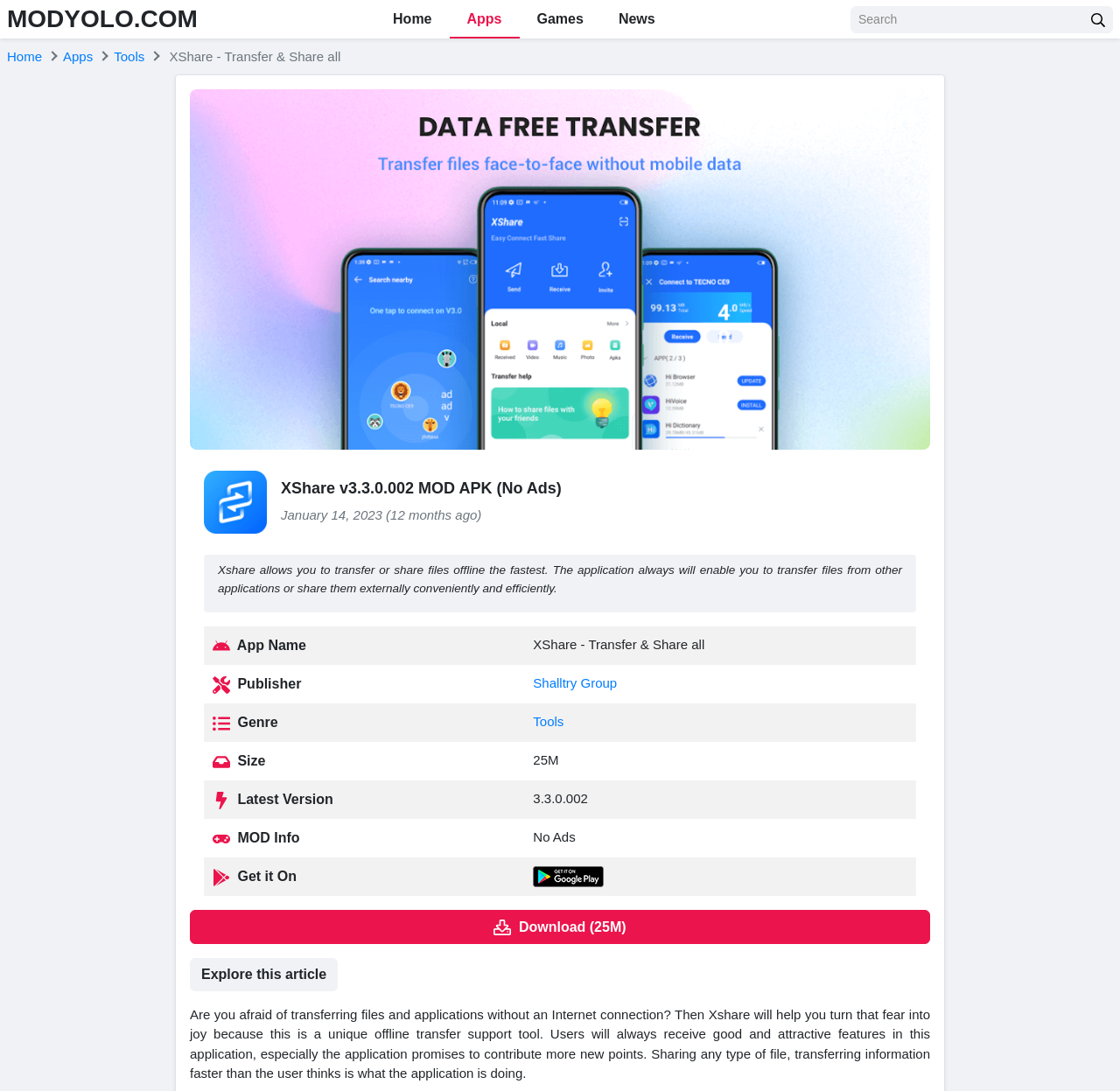What is the publisher of the application?
With the help of the image, please provide a detailed response to the question.

The publisher of the application is Shalltry Group, which is mentioned in the table row 'Publisher'.